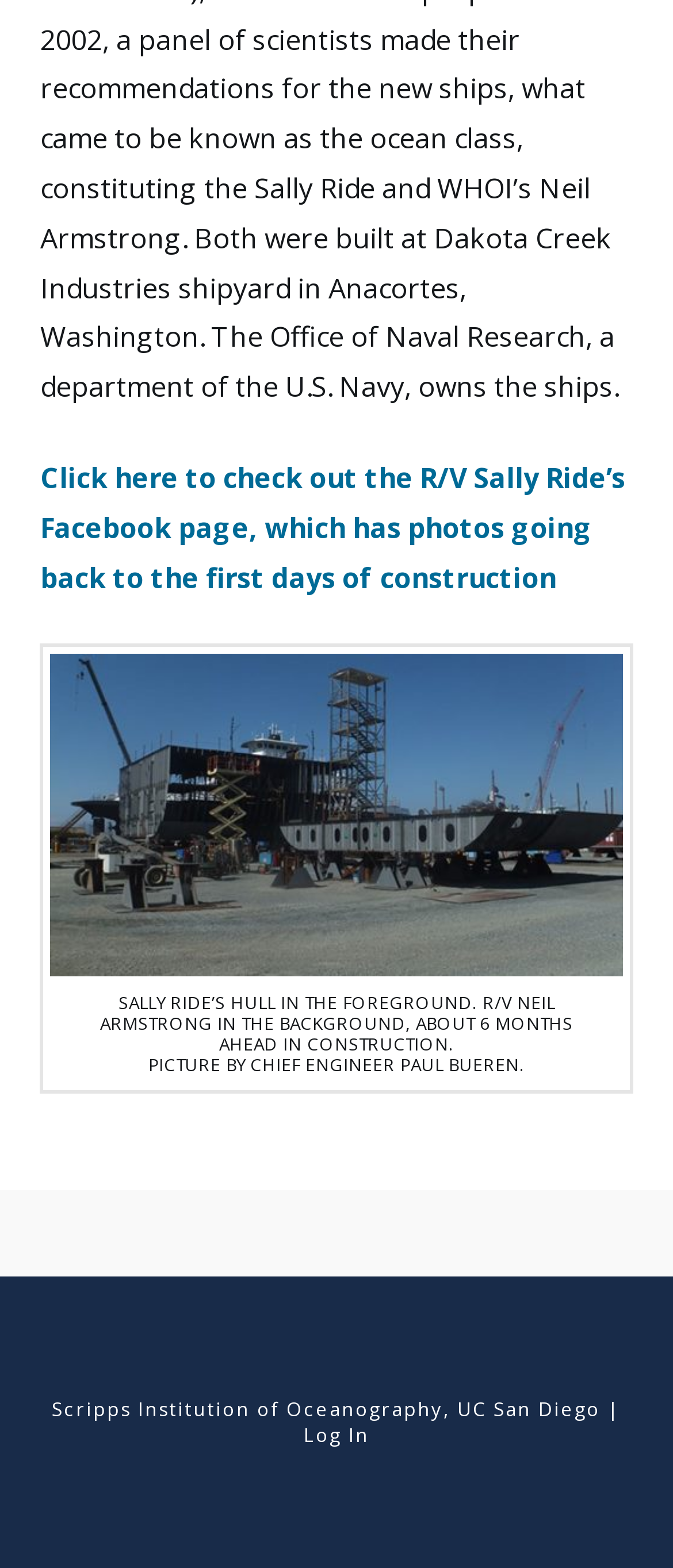Identify the bounding box for the UI element specified in this description: "Home". The coordinates must be four float numbers between 0 and 1, formatted as [left, top, right, bottom].

None